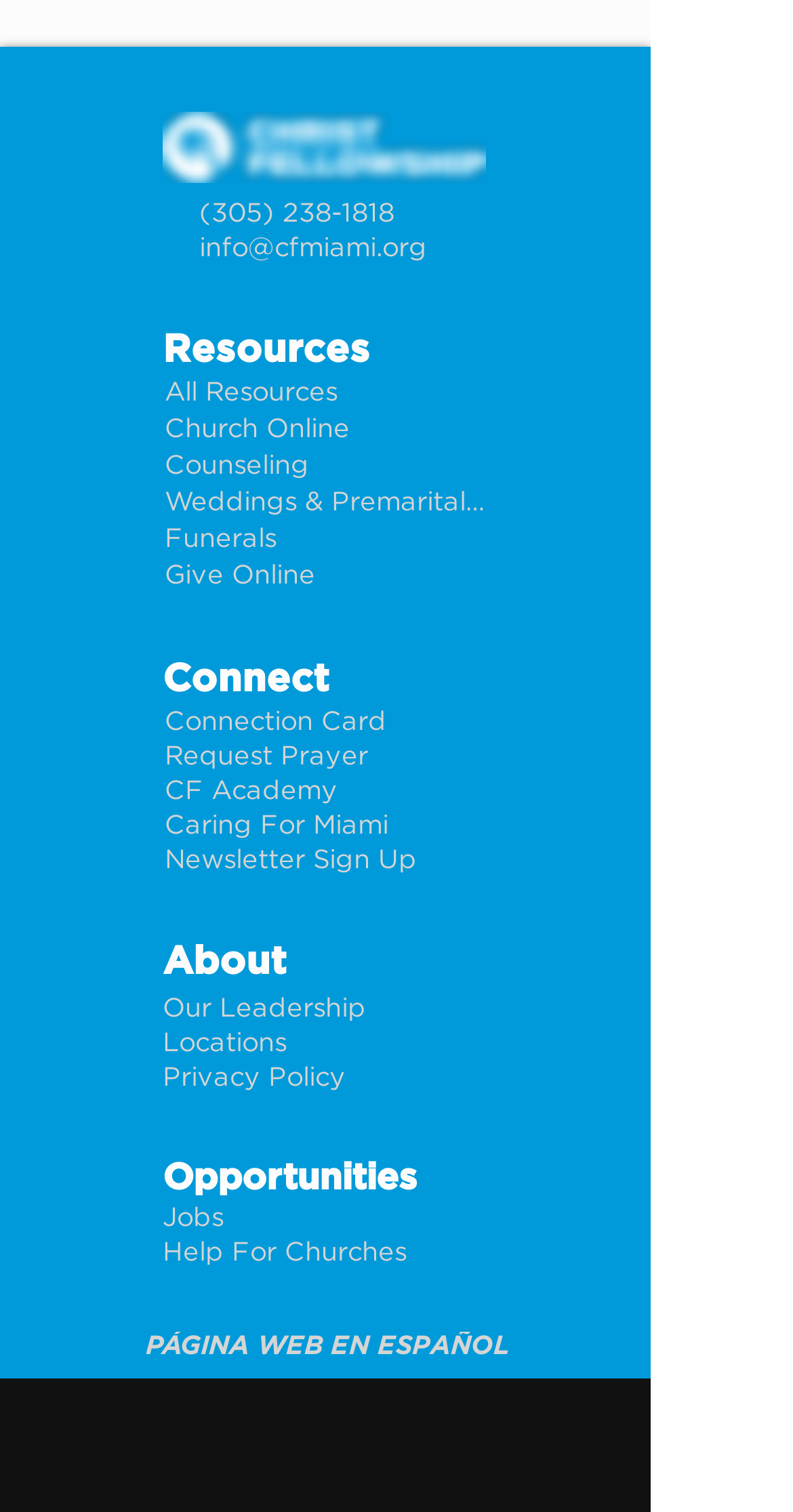Identify the bounding box coordinates for the region of the element that should be clicked to carry out the instruction: "Watch videos on Youtube". The bounding box coordinates should be four float numbers between 0 and 1, i.e., [left, top, right, bottom].

[0.528, 0.952, 0.59, 0.984]